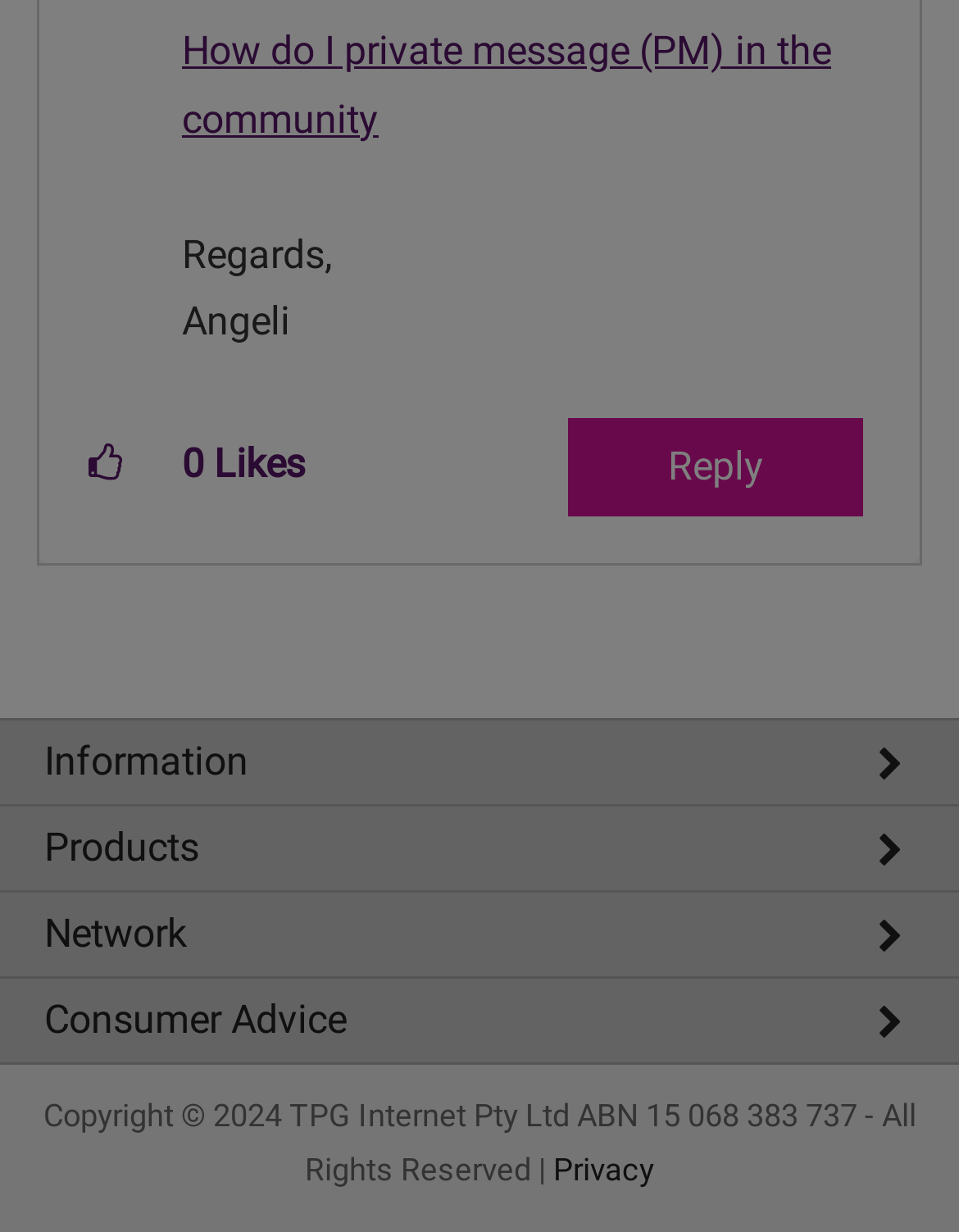Locate the bounding box of the UI element defined by this description: "placeholder="Enter your e-mail..."". The coordinates should be given as four float numbers between 0 and 1, formatted as [left, top, right, bottom].

None